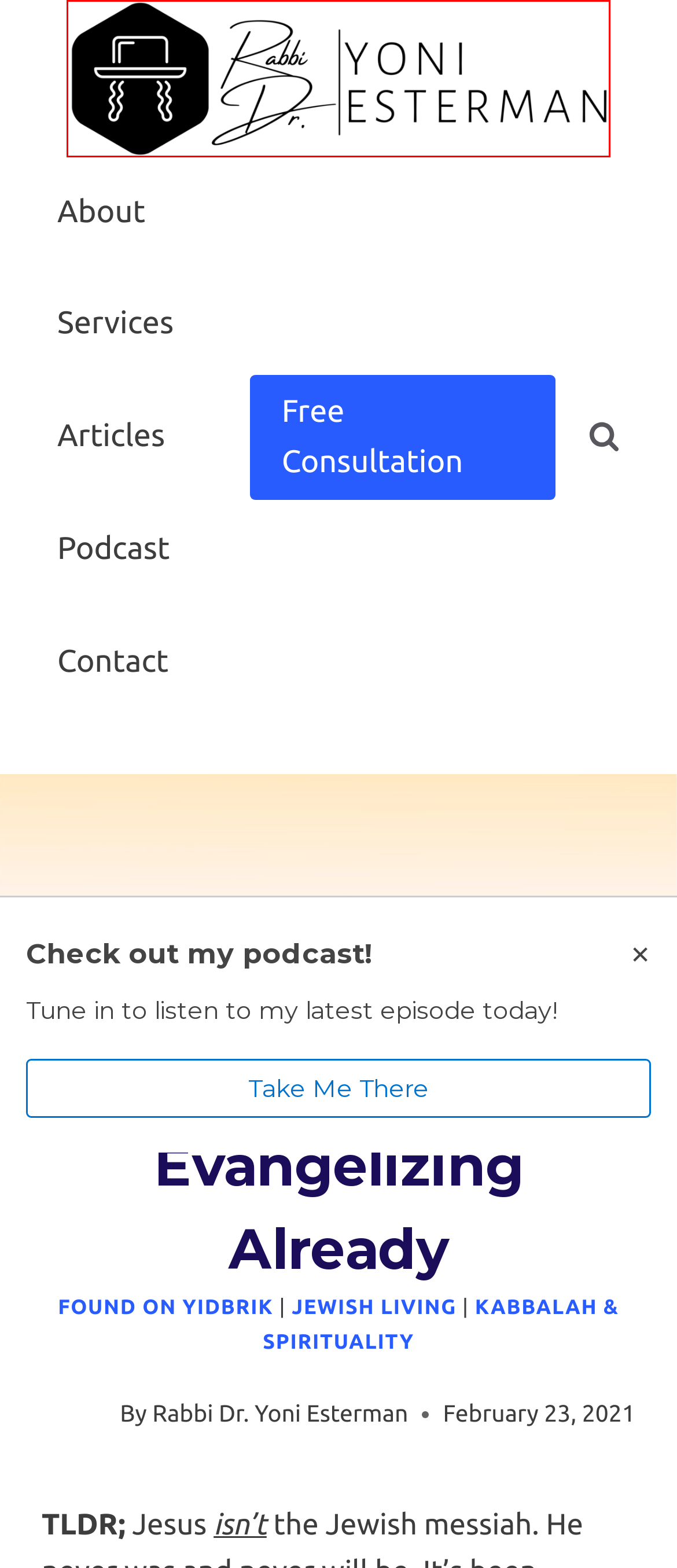You have a screenshot of a webpage with a red bounding box around an element. Choose the best matching webpage description that would appear after clicking the highlighted element. Here are the candidates:
A. Services • Rabbi Dr.
B. The Emunity Podcast • Rabbi Dr.
C. Jewish Living • Rabbi Dr.
D. Articles • Rabbi Dr.
E. Found on YidBrik • Rabbi Dr.
F. Rabbi Yoni - Advocate • Coach • Educator
G. Book a Free Consultation • Rabbi Dr.
H. About • Rabbi Dr.

F